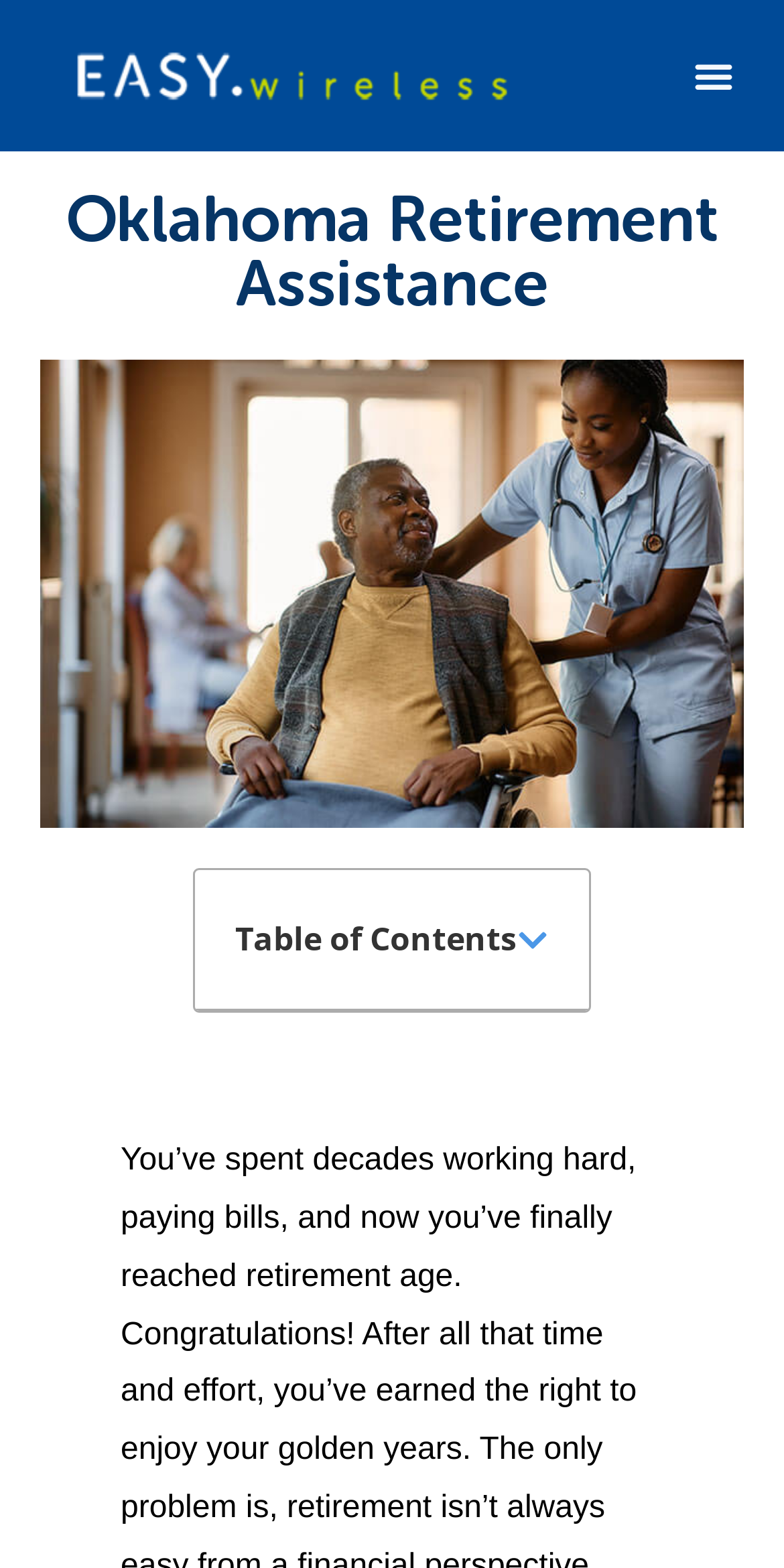Identify the webpage's primary heading and generate its text.

Oklahoma Retirement Assistance